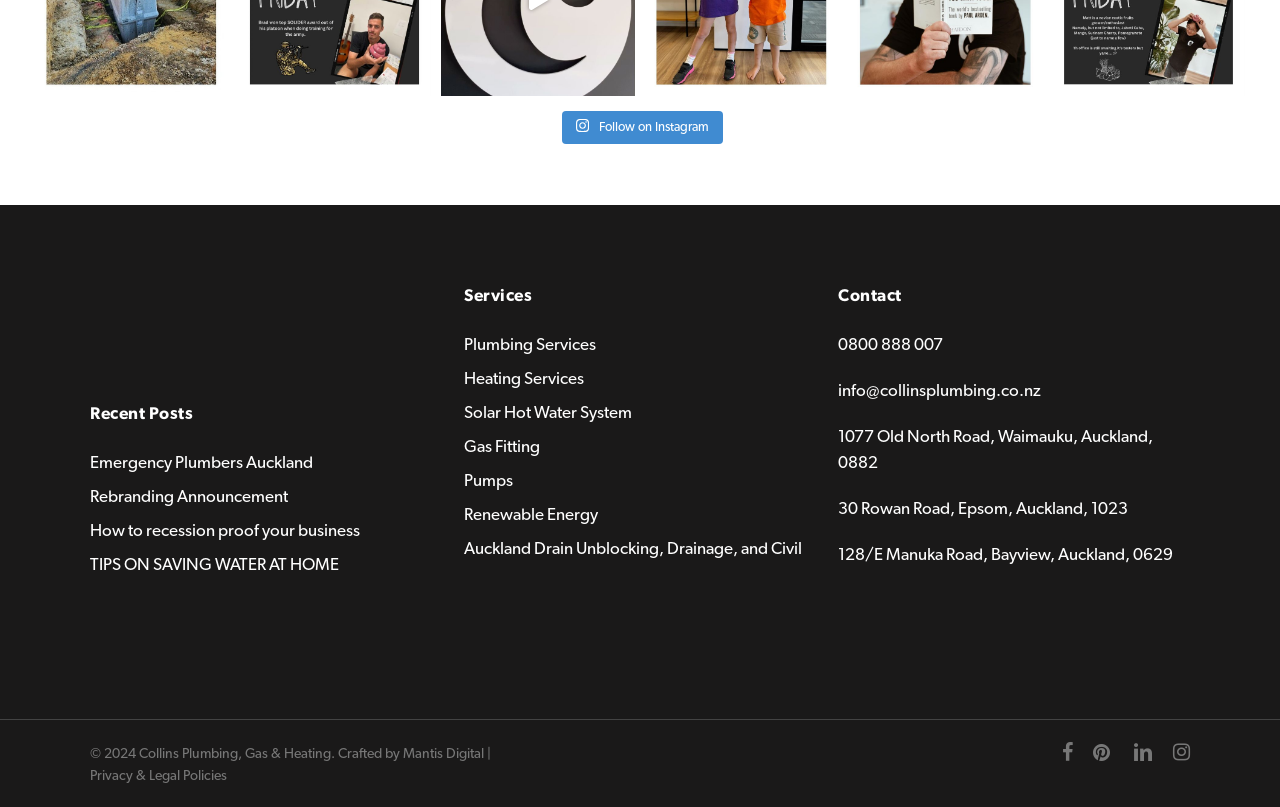Based on the element description Pumps, identify the bounding box coordinates for the UI element. The coordinates should be in the format (top-left x, top-left y, bottom-right x, bottom-right y) and within the 0 to 1 range.

[0.362, 0.715, 0.638, 0.747]